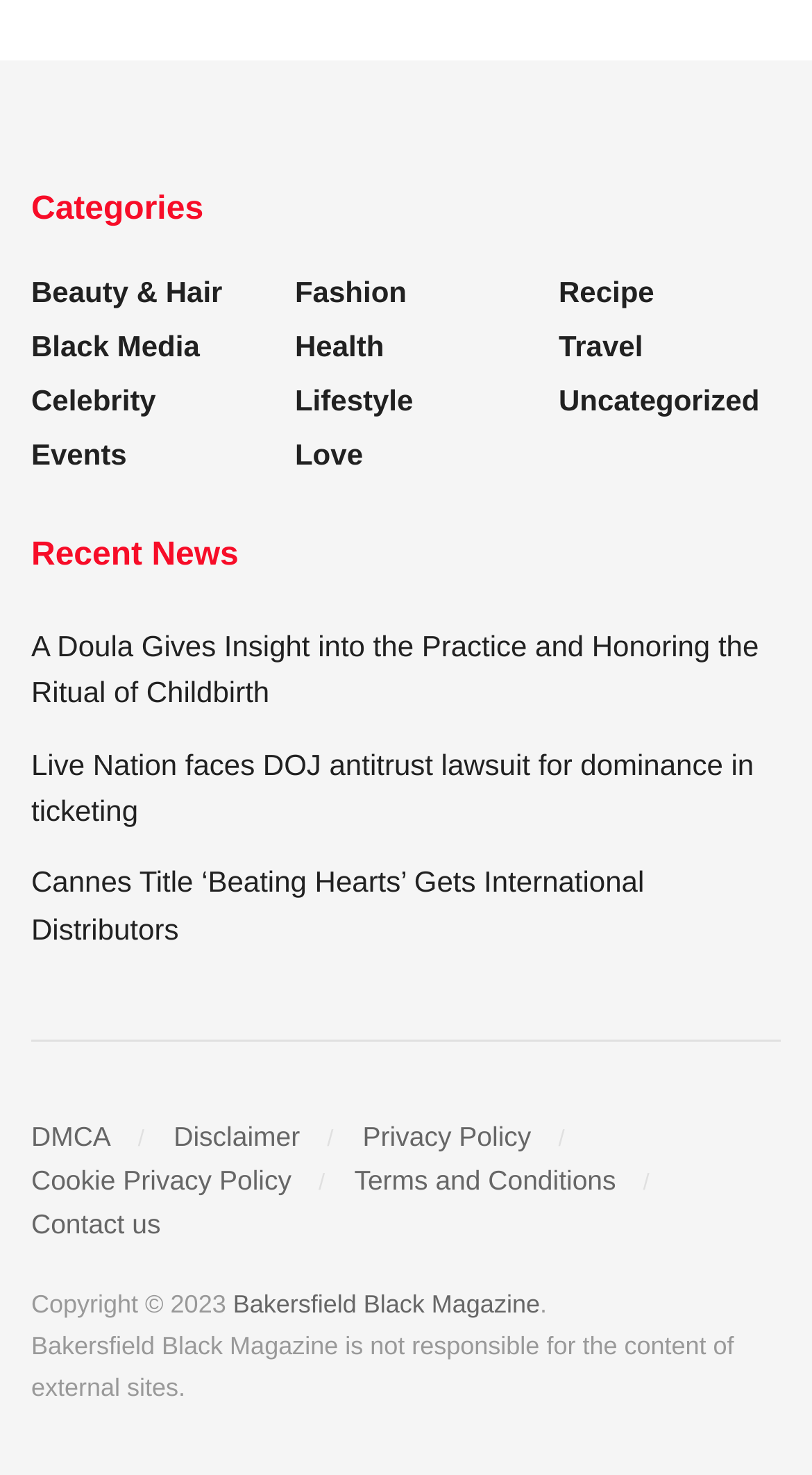Locate the bounding box coordinates of the element's region that should be clicked to carry out the following instruction: "Go to Bakersfield Black Magazine homepage". The coordinates need to be four float numbers between 0 and 1, i.e., [left, top, right, bottom].

[0.287, 0.874, 0.665, 0.893]